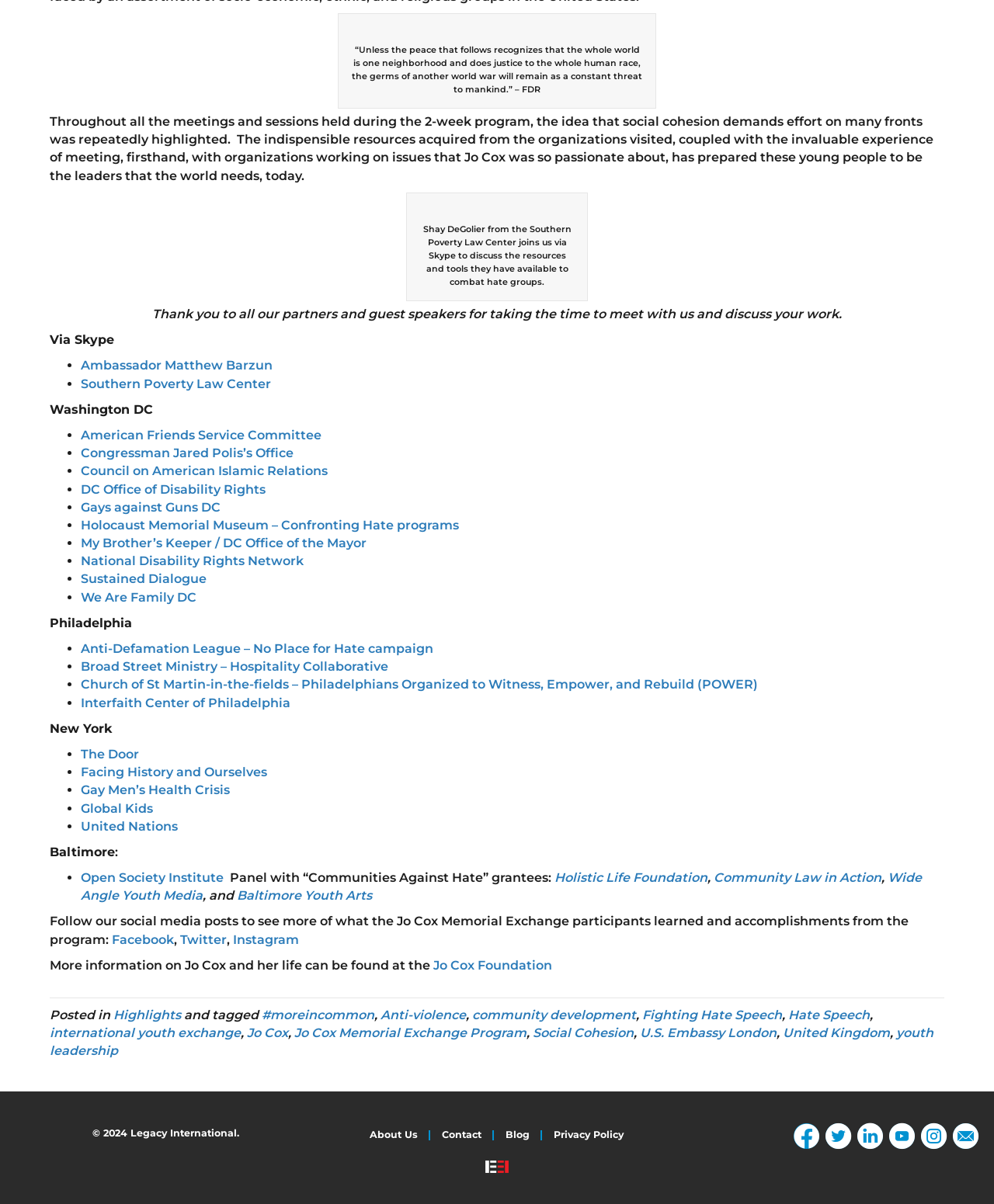Please identify the bounding box coordinates of the clickable element to fulfill the following instruction: "Click the link to Ambassador Matthew Barzun". The coordinates should be four float numbers between 0 and 1, i.e., [left, top, right, bottom].

[0.081, 0.297, 0.274, 0.31]